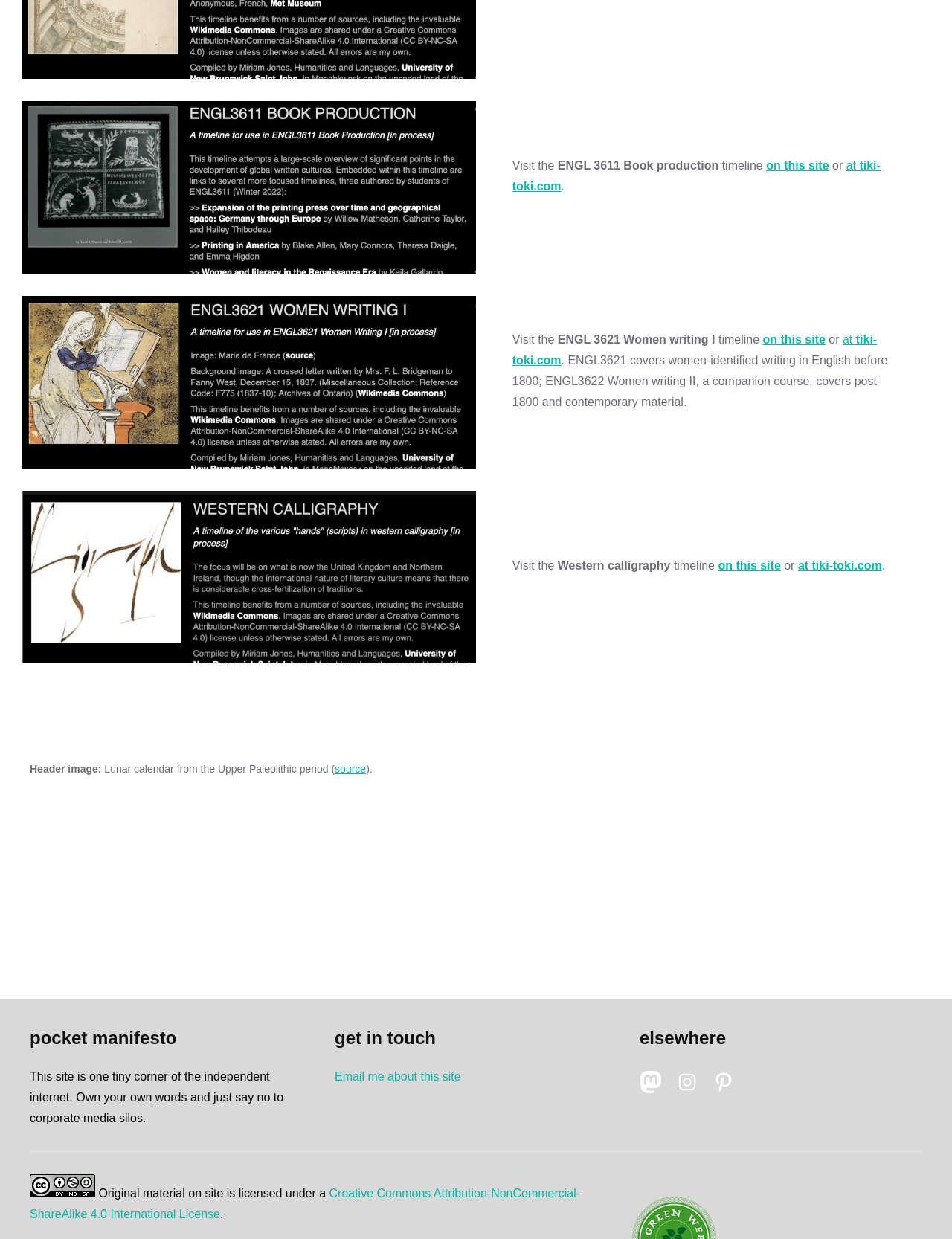Please specify the bounding box coordinates of the clickable region necessary for completing the following instruction: "Email me about this site". The coordinates must consist of four float numbers between 0 and 1, i.e., [left, top, right, bottom].

[0.352, 0.864, 0.484, 0.874]